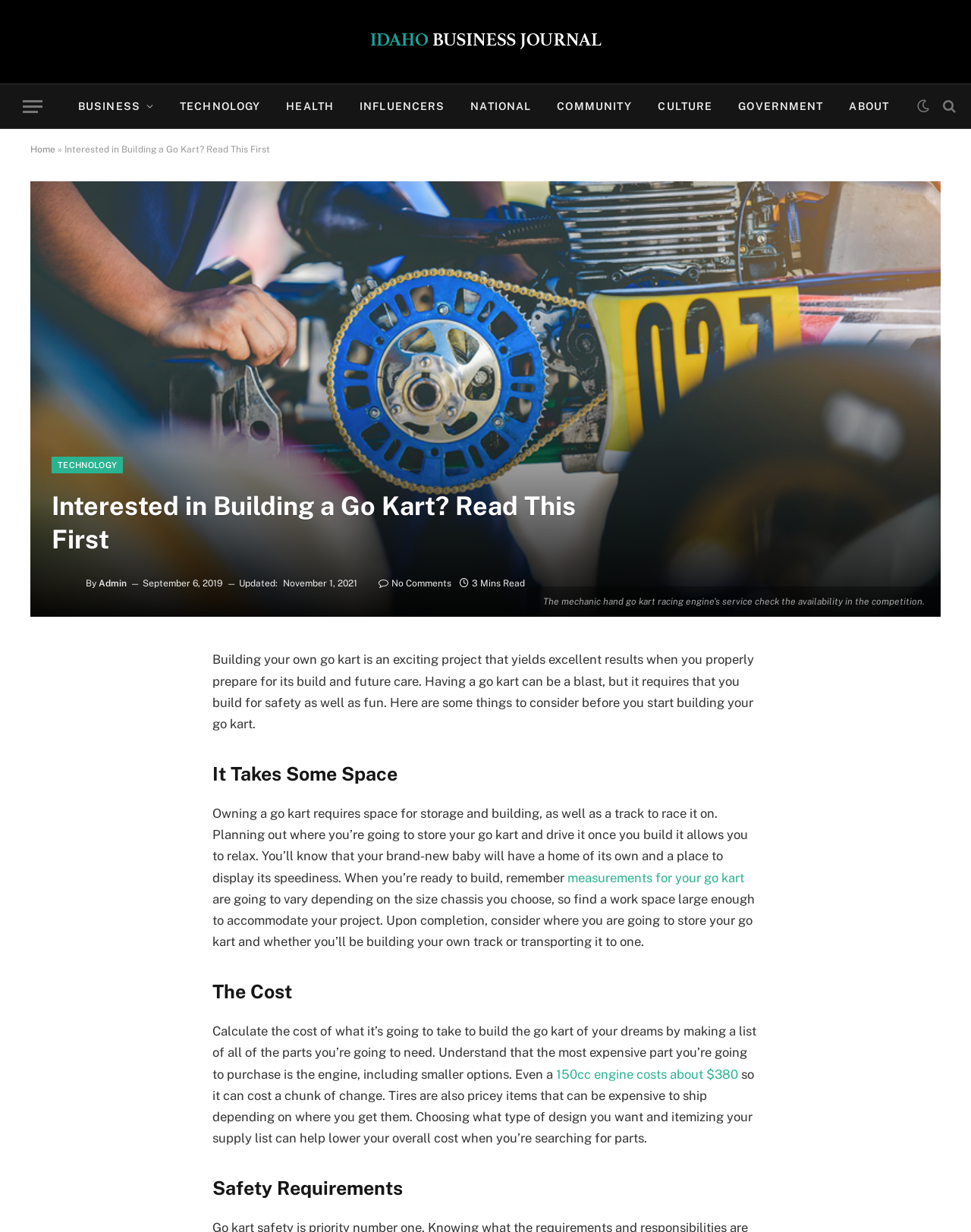What is important to consider when building a go kart?
Answer the question based on the image using a single word or a brief phrase.

Safety